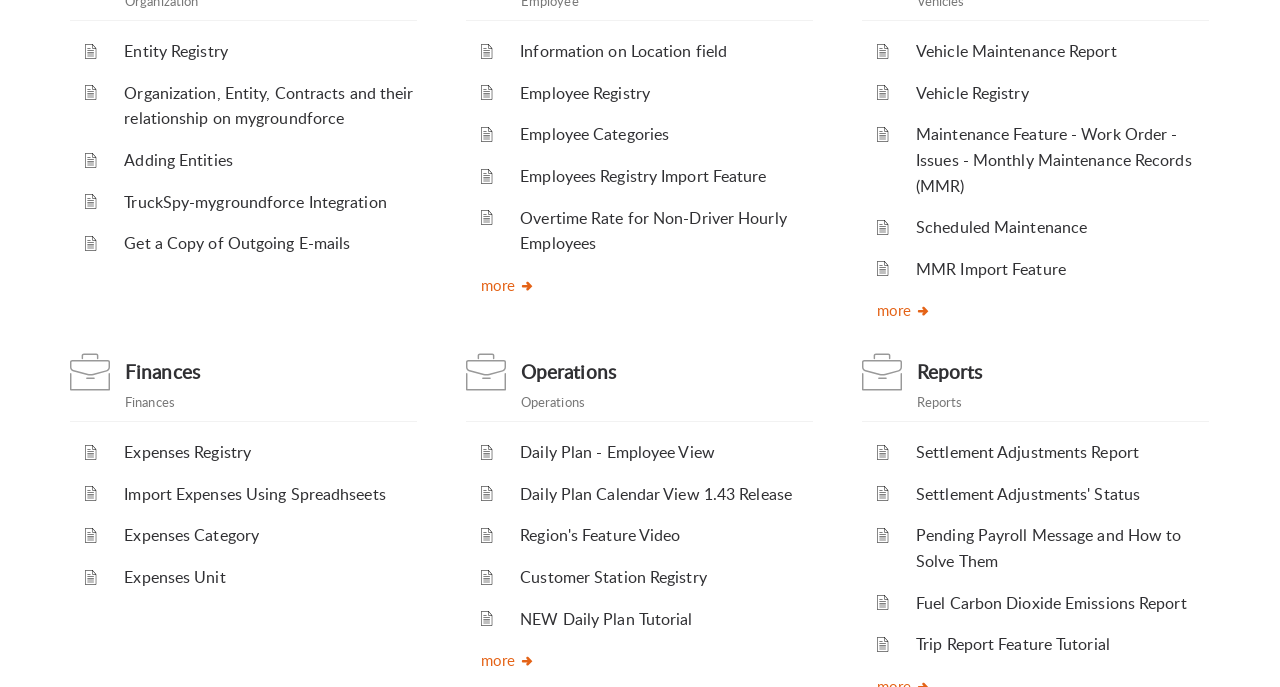Please specify the bounding box coordinates of the region to click in order to perform the following instruction: "Click on Entity Registry".

[0.097, 0.059, 0.178, 0.091]